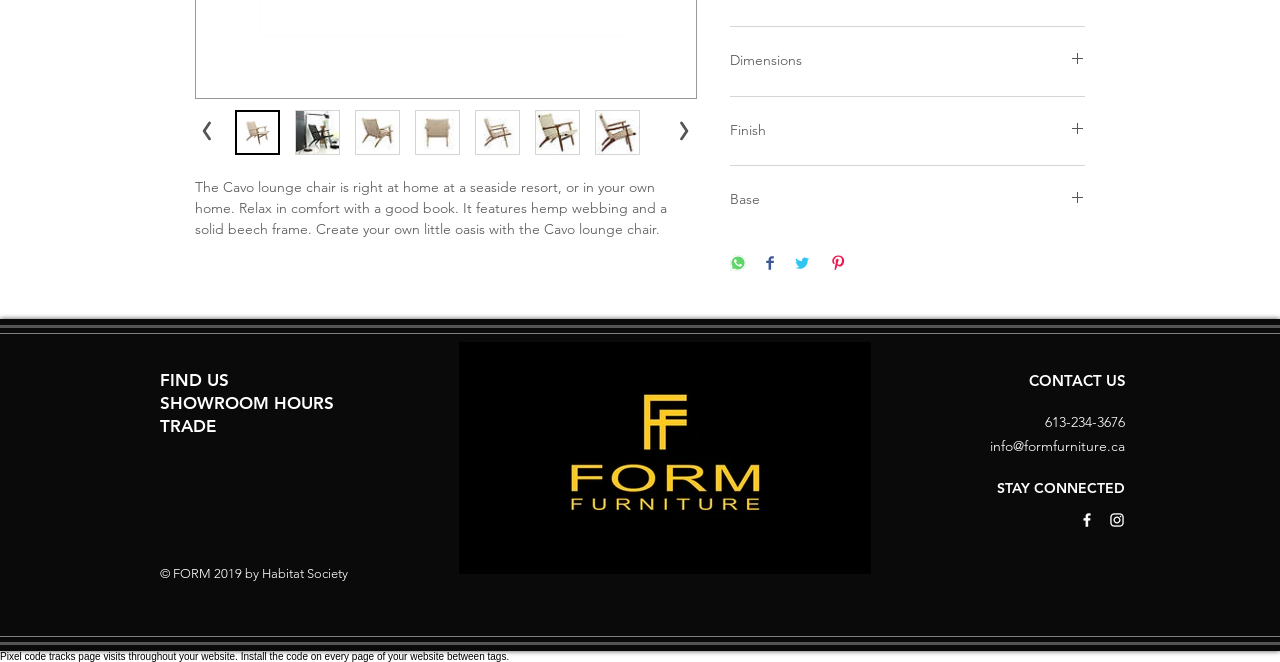For the element described, predict the bounding box coordinates as (top-left x, top-left y, bottom-right x, bottom-right y). All values should be between 0 and 1. Element description: Society

[0.24, 0.854, 0.272, 0.877]